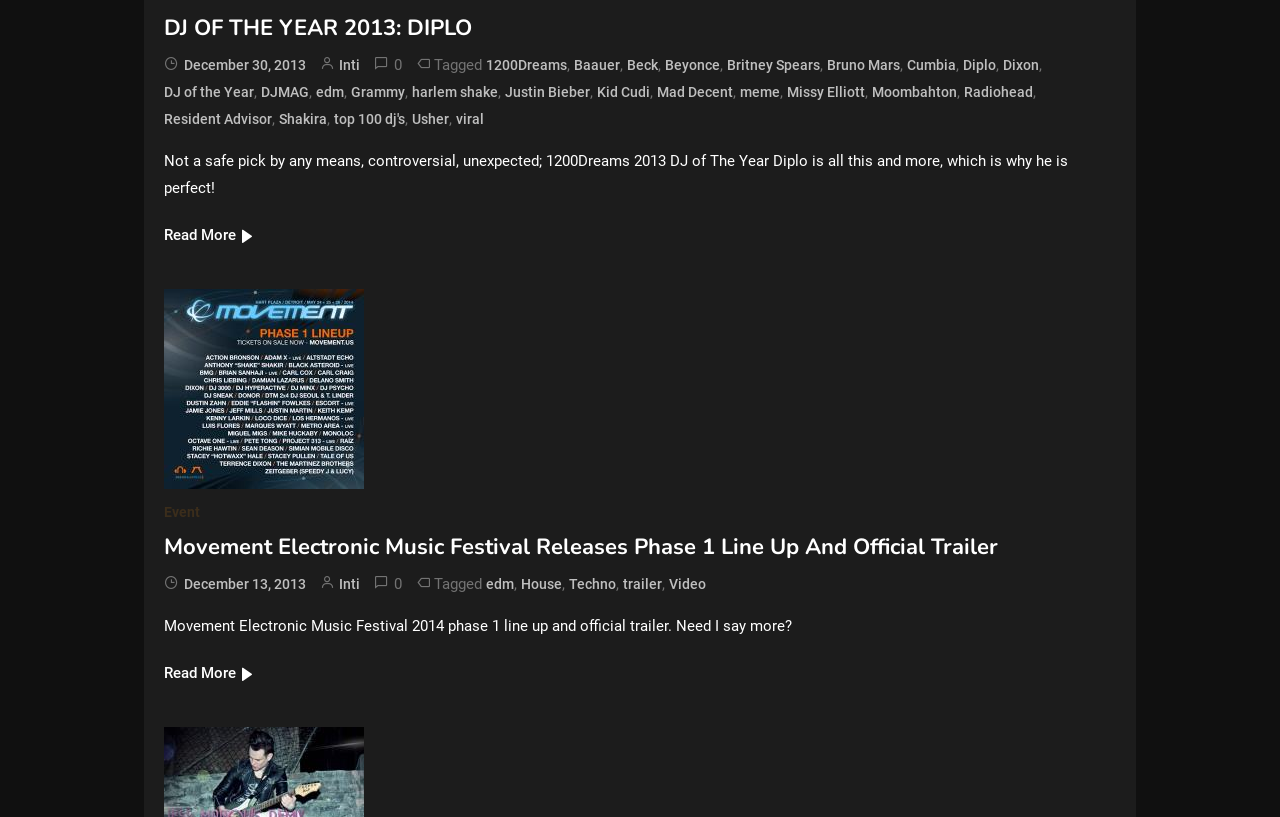Identify the bounding box coordinates for the UI element mentioned here: "Inti". Provide the coordinates as four float values between 0 and 1, i.e., [left, top, right, bottom].

[0.265, 0.7, 0.281, 0.731]